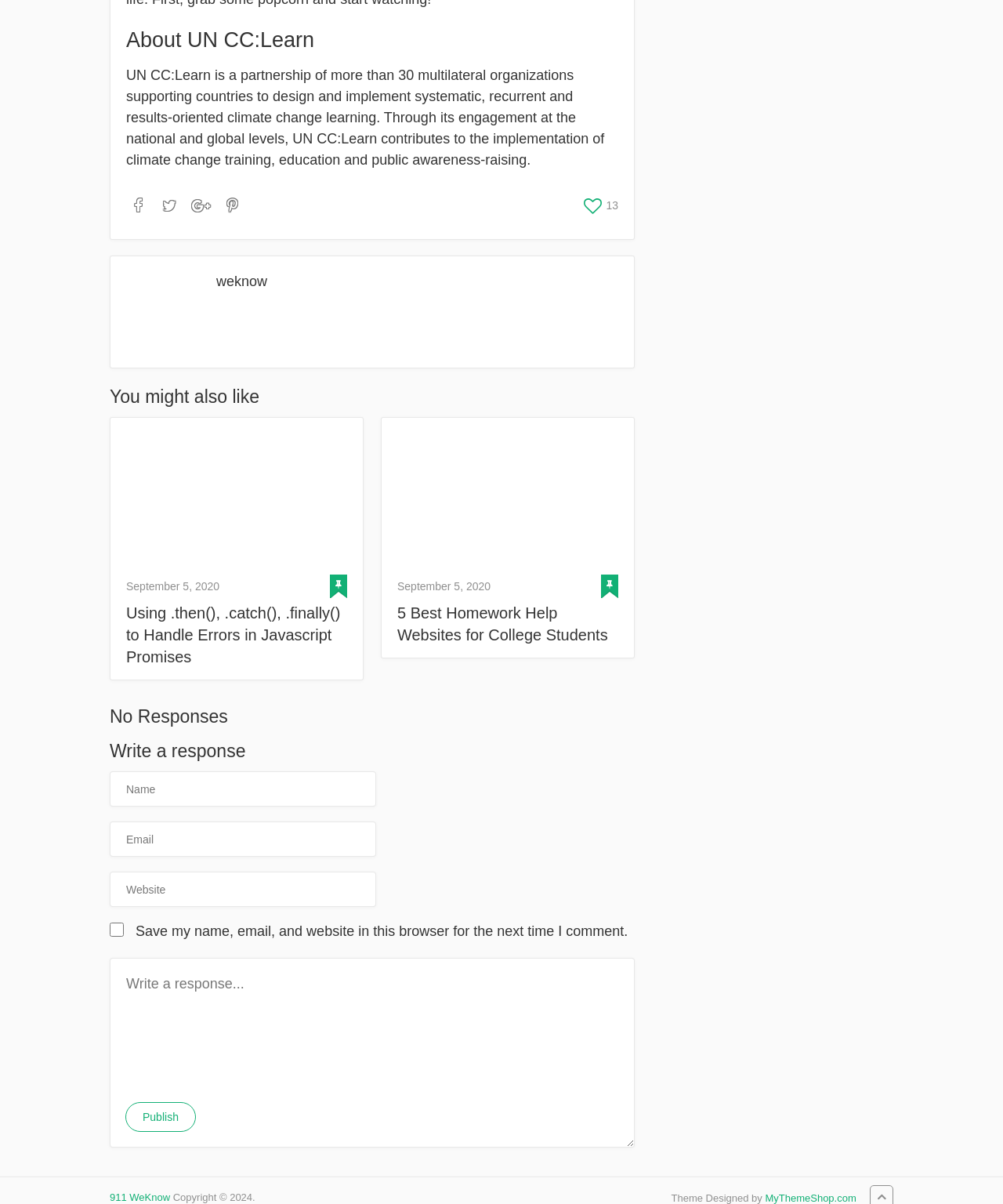Please determine the bounding box coordinates of the clickable area required to carry out the following instruction: "Write a response in the text box". The coordinates must be four float numbers between 0 and 1, represented as [left, top, right, bottom].

[0.109, 0.796, 0.633, 0.953]